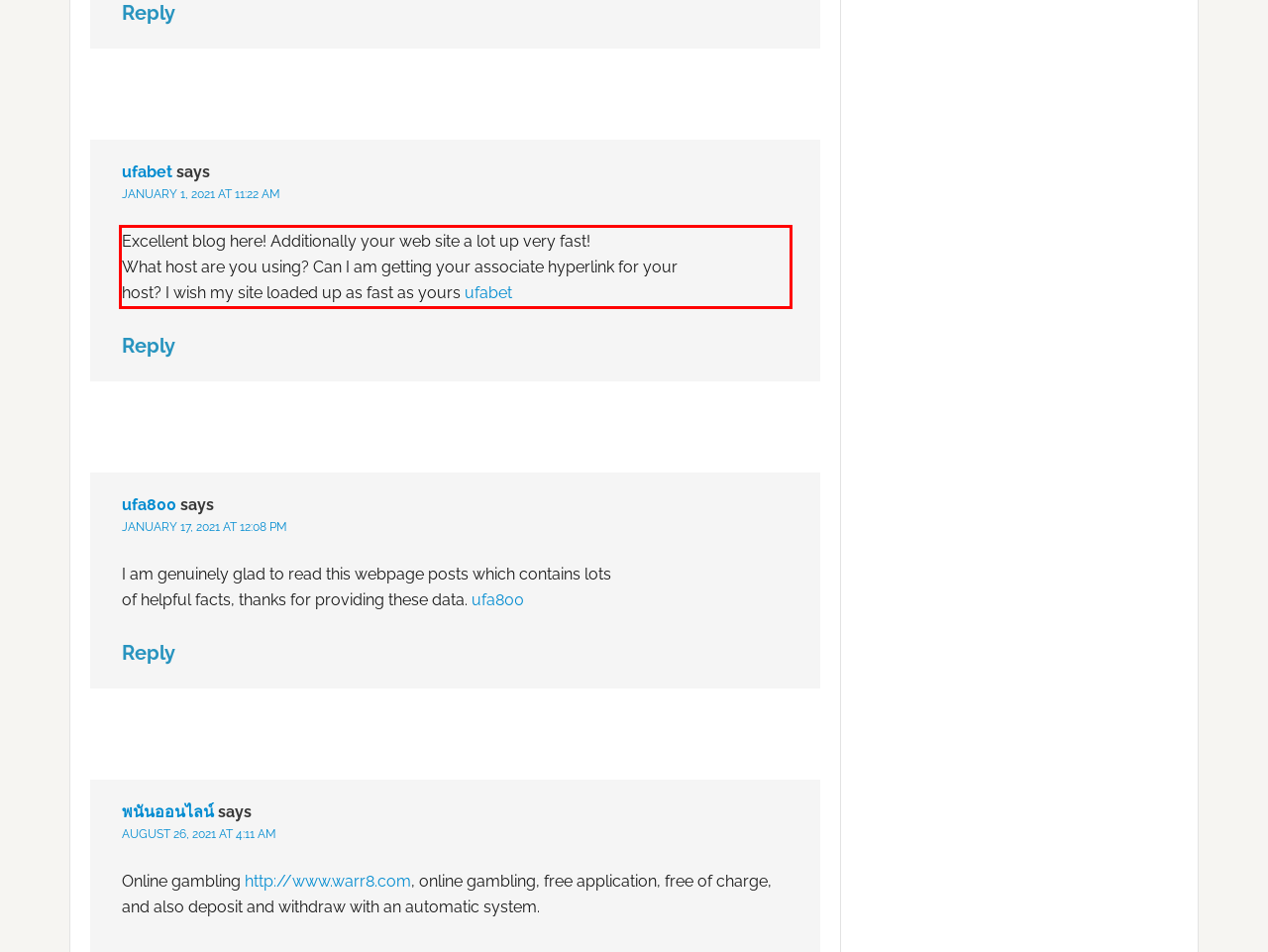Examine the screenshot of the webpage, locate the red bounding box, and generate the text contained within it.

Excellent blog here! Additionally your web site a lot up very fast! What host are you using? Can I am getting your associate hyperlink for your host? I wish my site loaded up as fast as yours ufabet